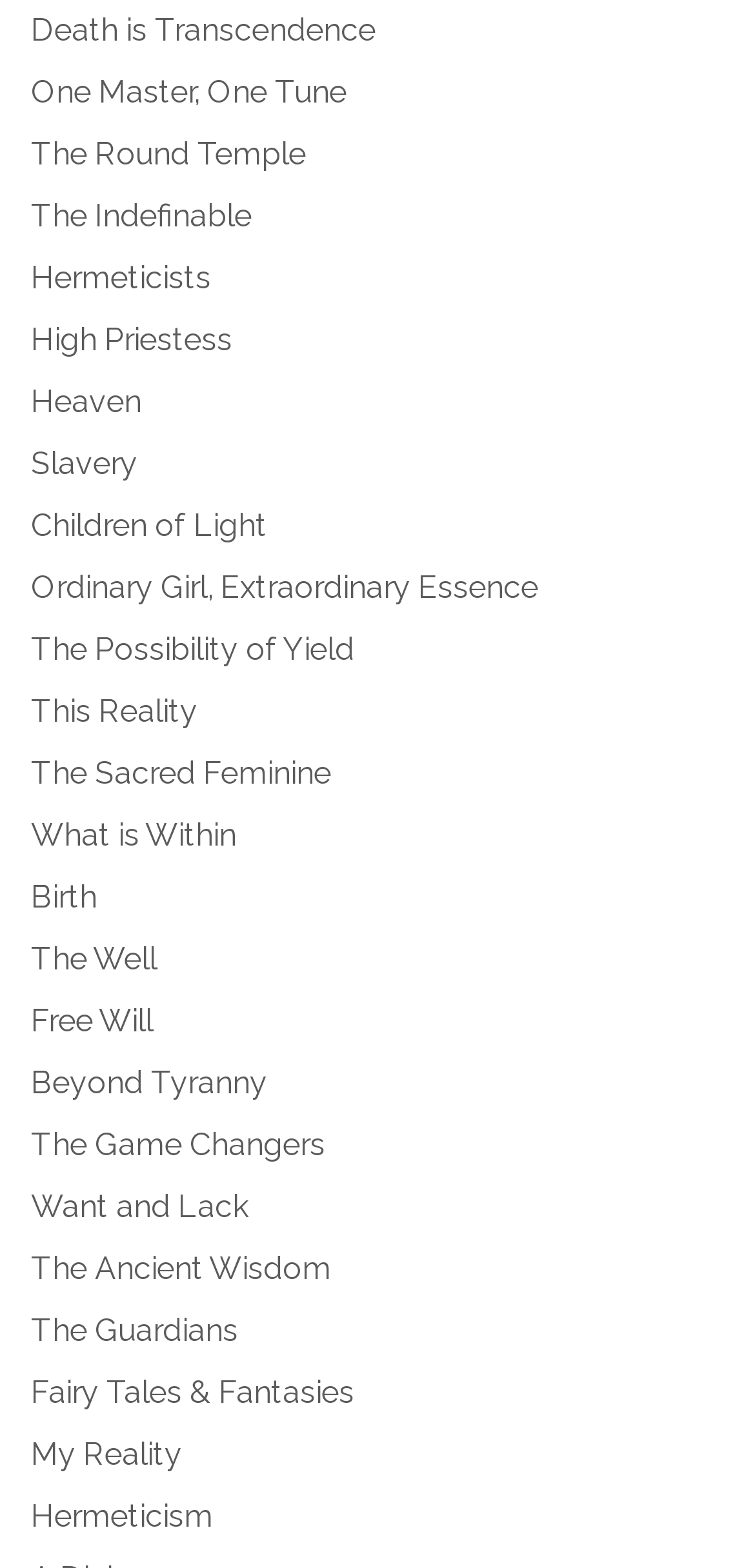Locate the bounding box coordinates of the clickable part needed for the task: "Reply to a topic".

None